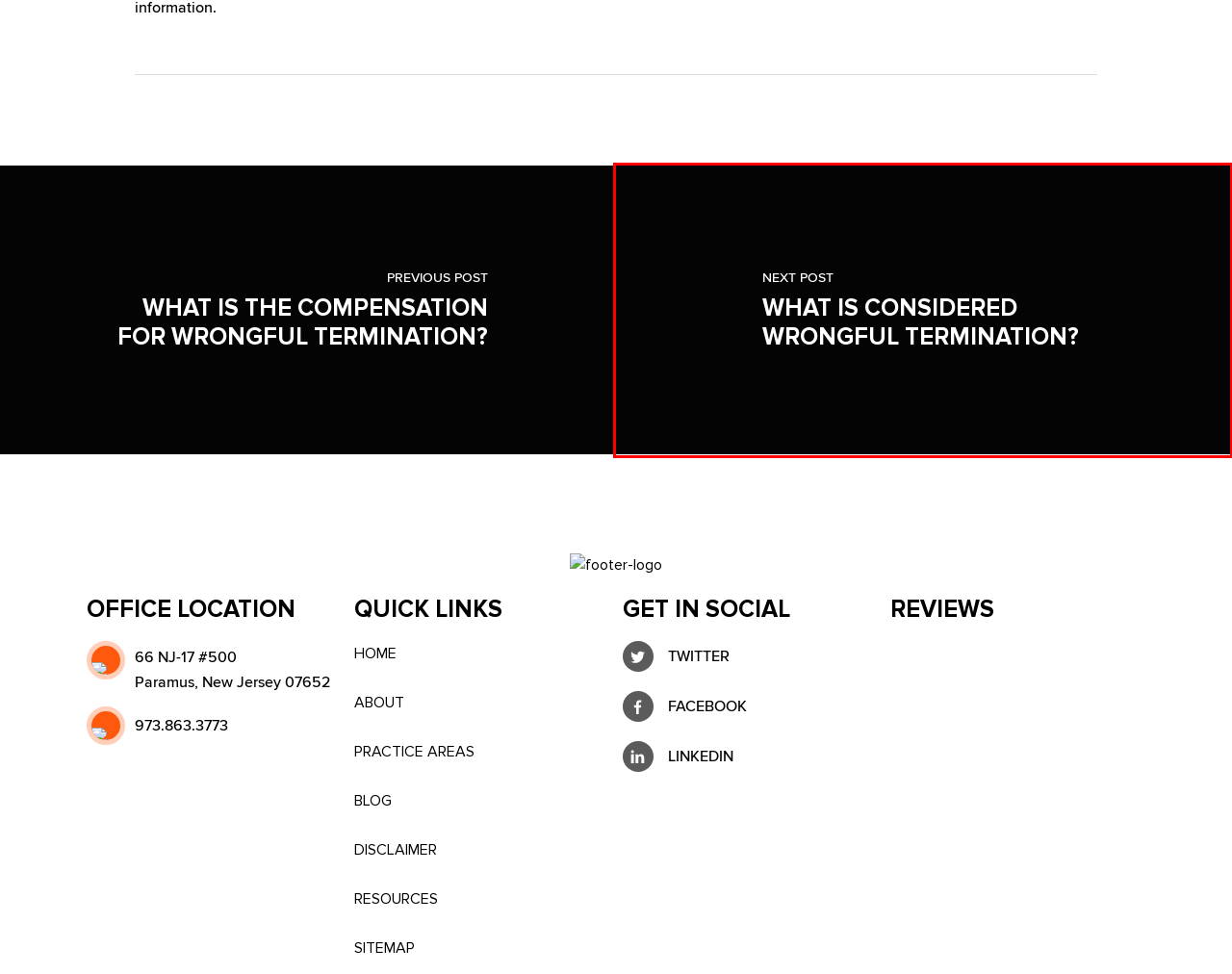You are provided with a screenshot of a webpage highlighting a UI element with a red bounding box. Choose the most suitable webpage description that matches the new page after clicking the element in the bounding box. Here are the candidates:
A. What is Considered Wrongful Termination? -
B. Sitemap | the Law Offices of Usmaan Sleemi
C. What is the Compensation for Wrongful Termination? -
D. Roseland + Paramus Employment & Labor Law Resources
E. Disclaimer - Law Offices of Usmaan Sleemi
F. Employment Law Case Results | Roseland + Paramus Employment Lawyer
G. Palisades Park Employment Law Attorney - Sleemi Law
H. Rockaway Employment Law Attorney -

A